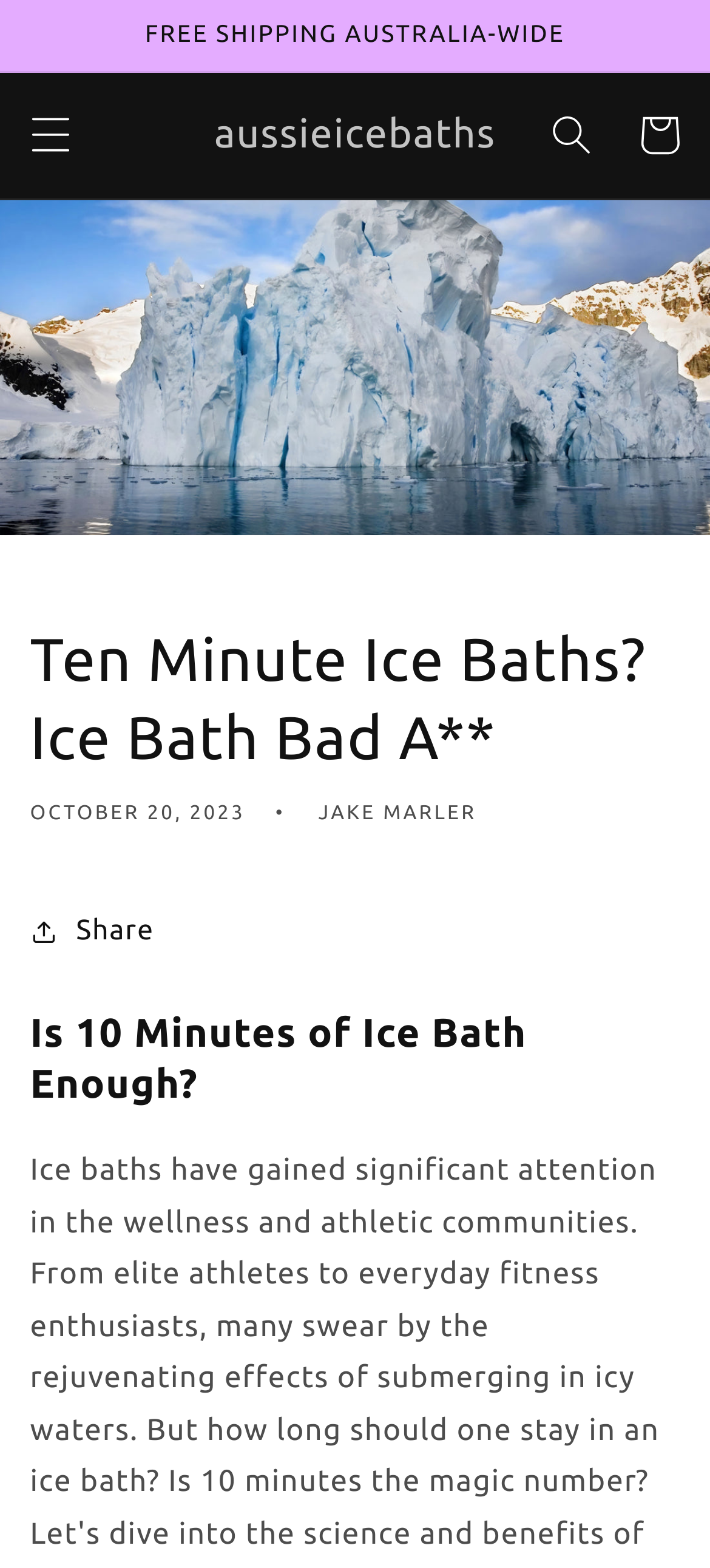Respond to the following query with just one word or a short phrase: 
What is the name of the website?

aussieicebaths